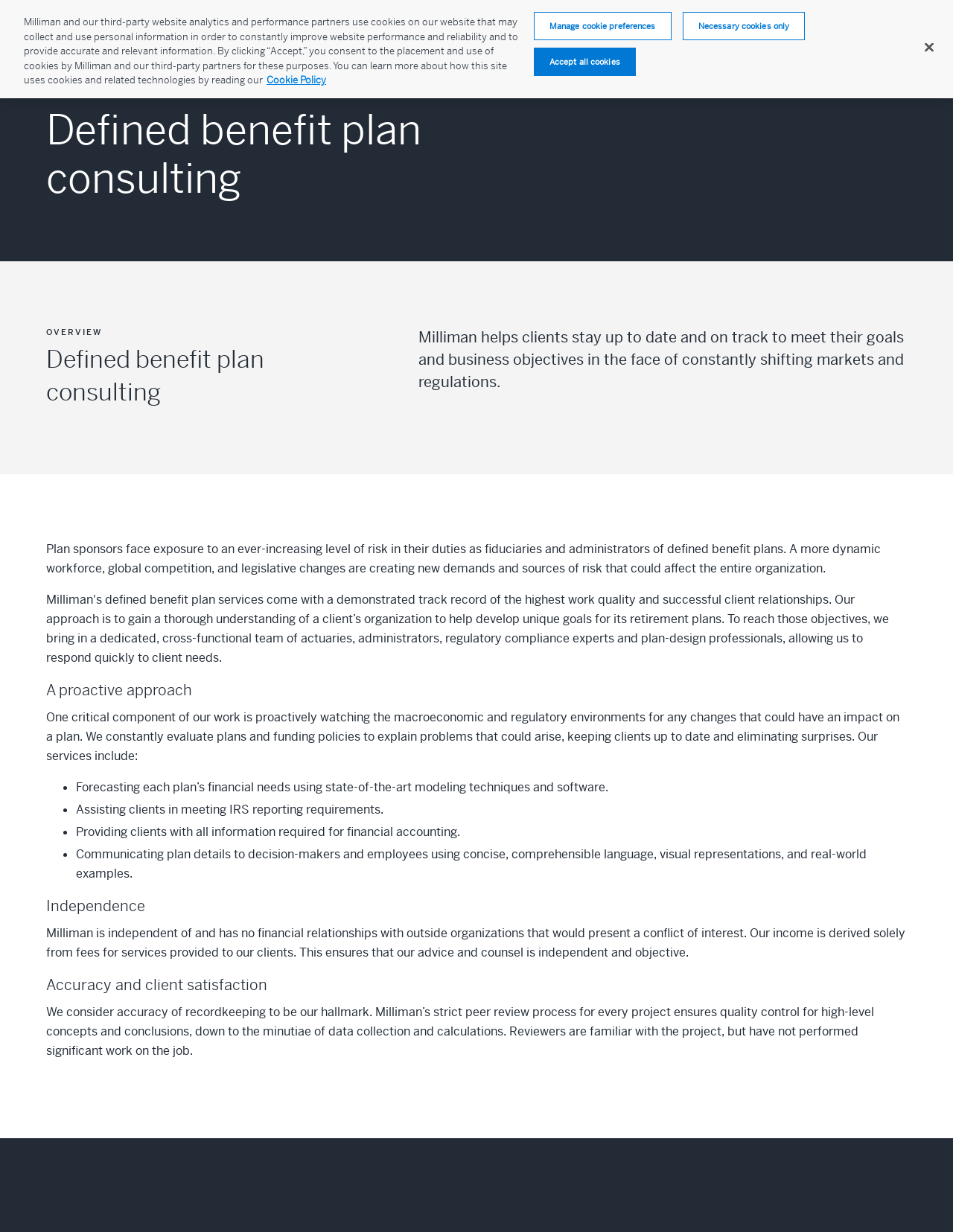Please find the bounding box coordinates of the element that must be clicked to perform the given instruction: "Go to Home page". The coordinates should be four float numbers from 0 to 1, i.e., [left, top, right, bottom].

[0.048, 0.012, 0.144, 0.029]